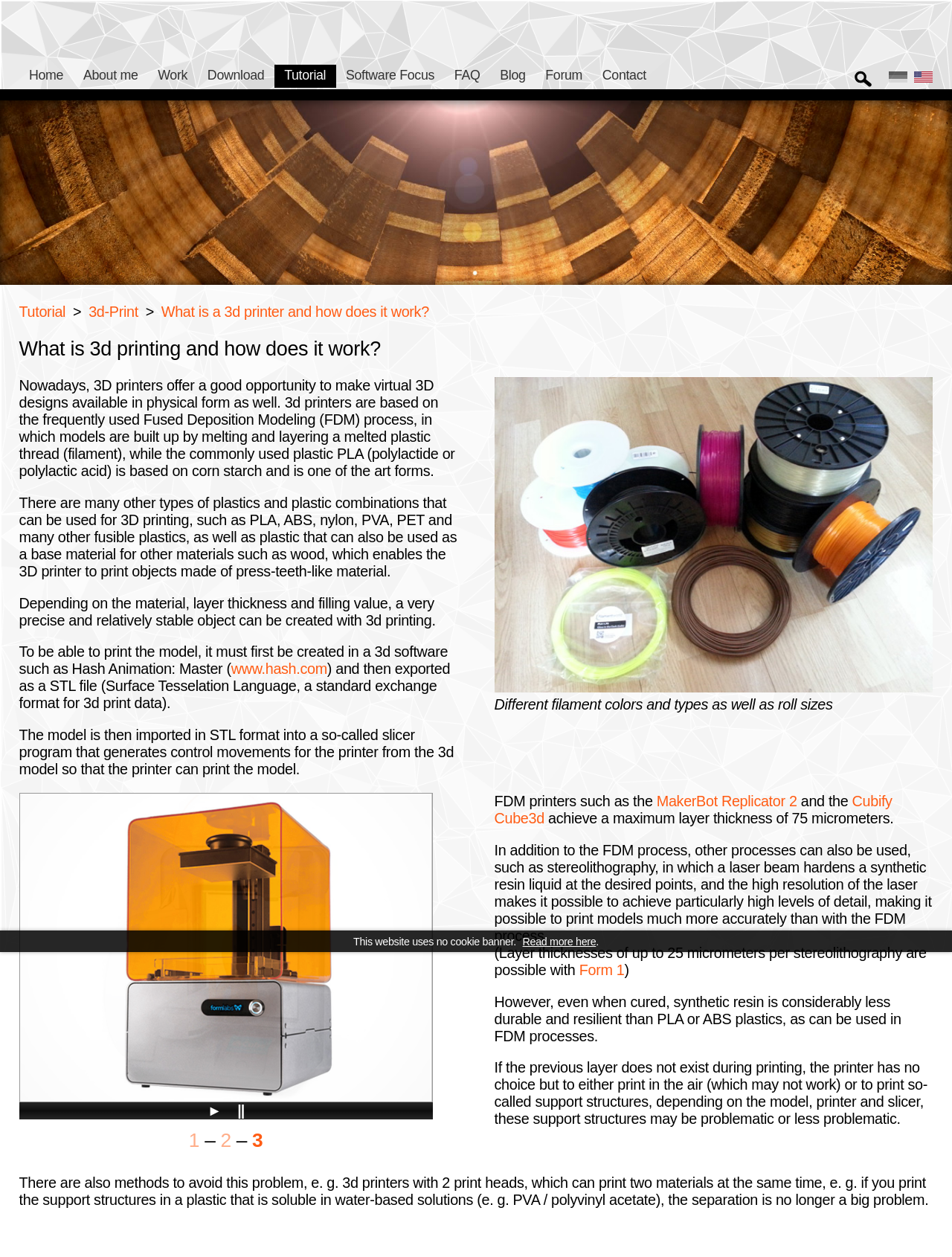What is the main topic of this webpage?
Using the image as a reference, answer with just one word or a short phrase.

3D printing